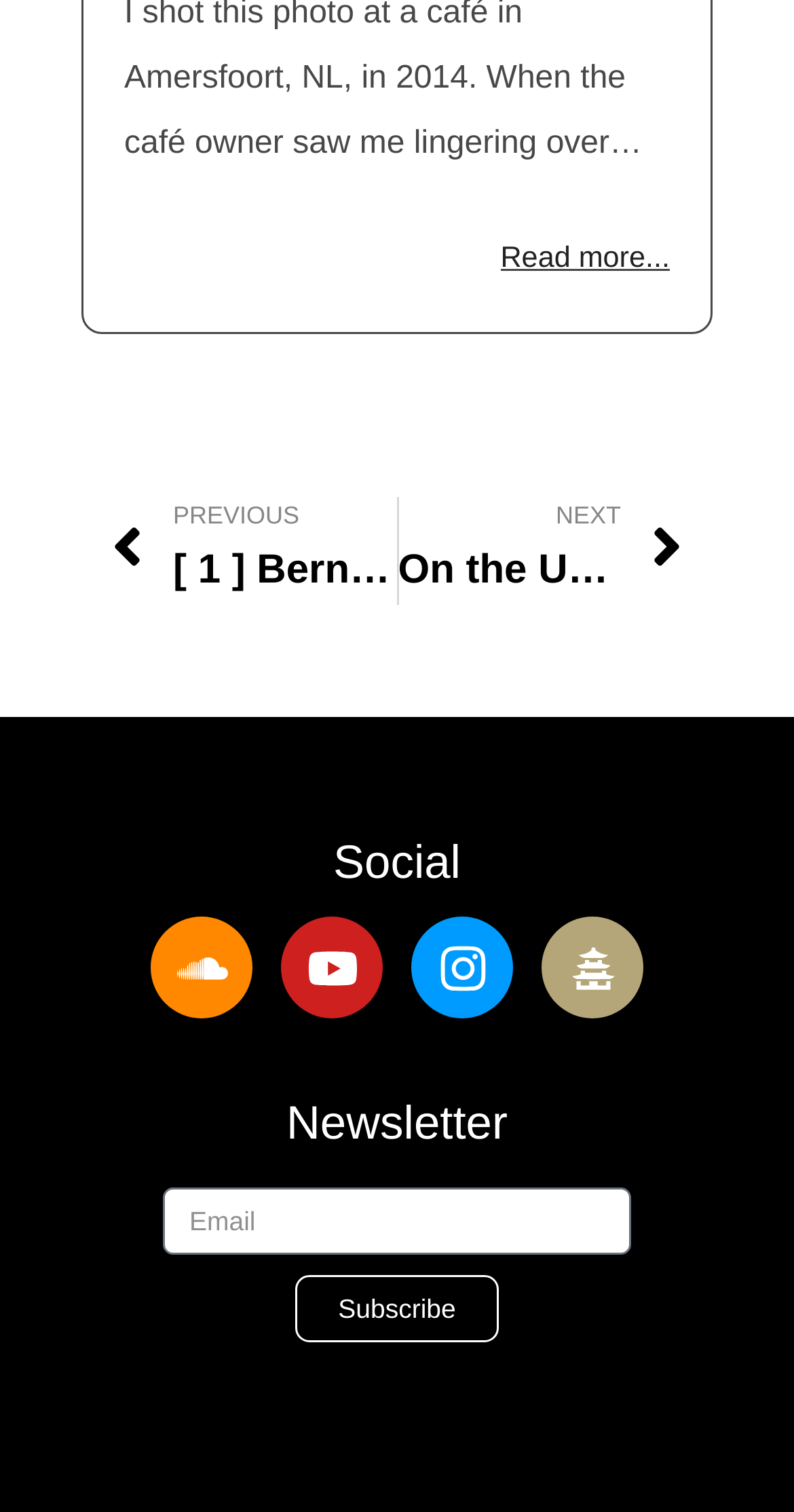What is the category of the content on this webpage?
Kindly offer a detailed explanation using the data available in the image.

The title of the previous article mentioned 'Mahler’s First Symphony', which is a musical composition, and the overall structure of the webpage suggests that it is related to music or art.